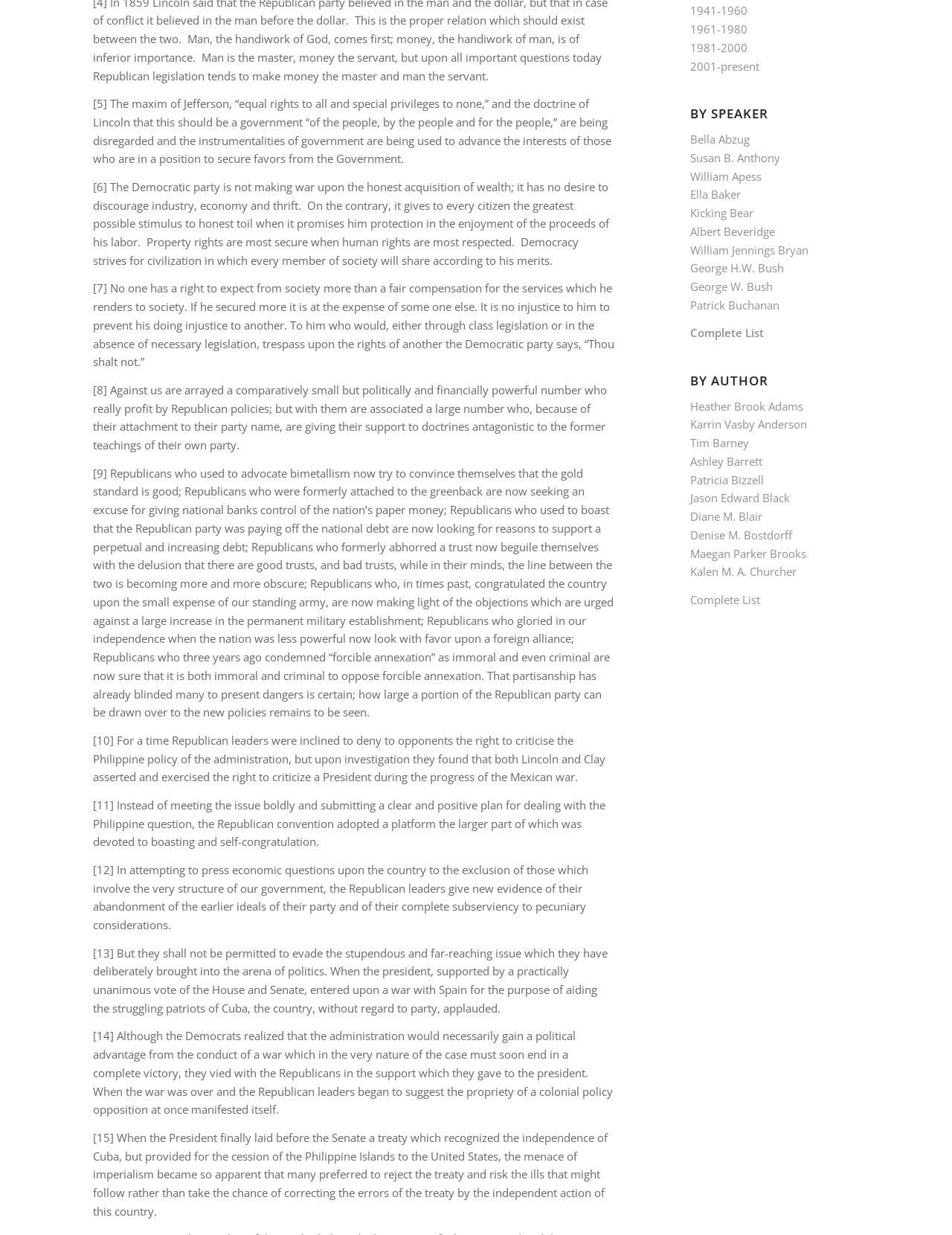Locate and provide the bounding box coordinates for the HTML element that matches this description: "2001-present".

[0.725, 0.047, 0.798, 0.059]